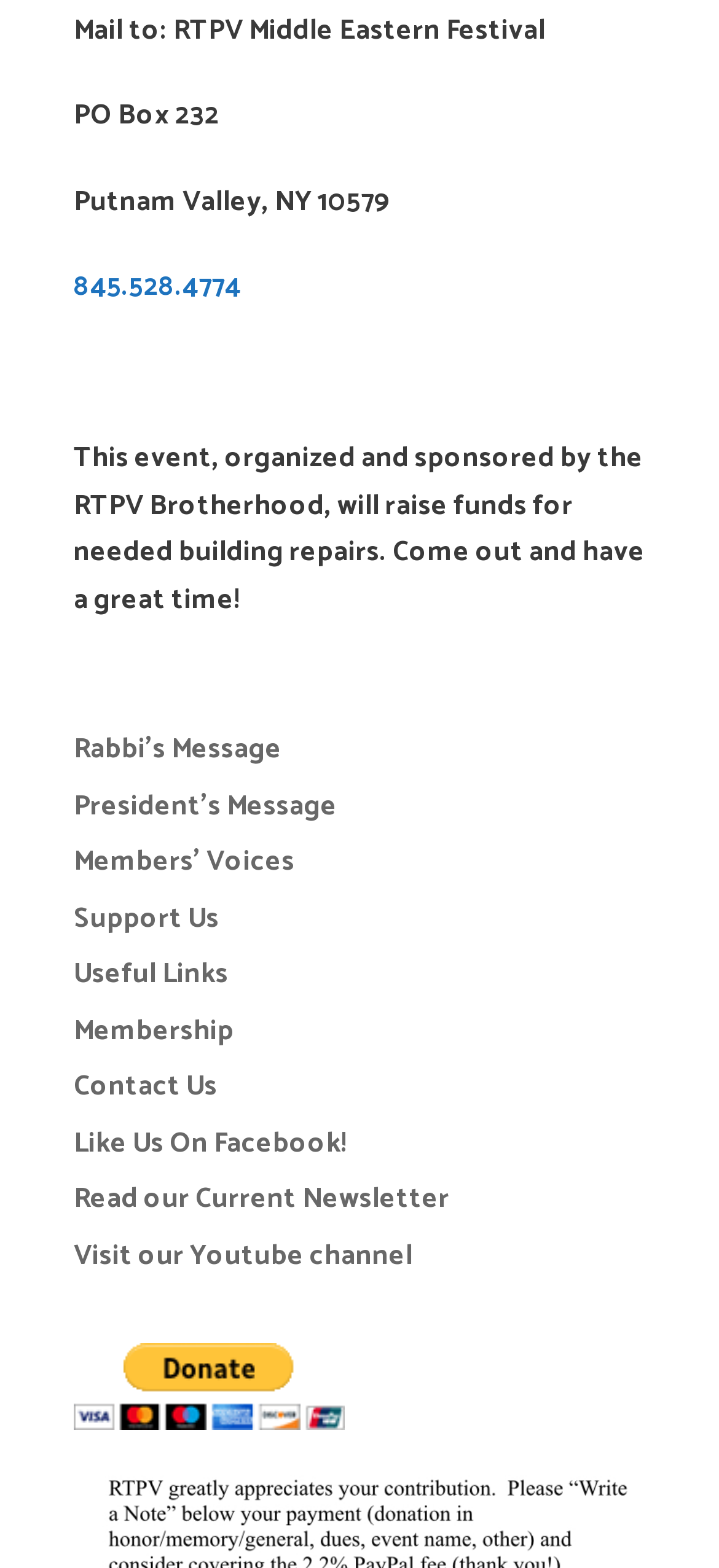Please use the details from the image to answer the following question comprehensively:
What is the phone number to contact?

The phone number to contact is 845.528.4774, which is mentioned as a link on the webpage.